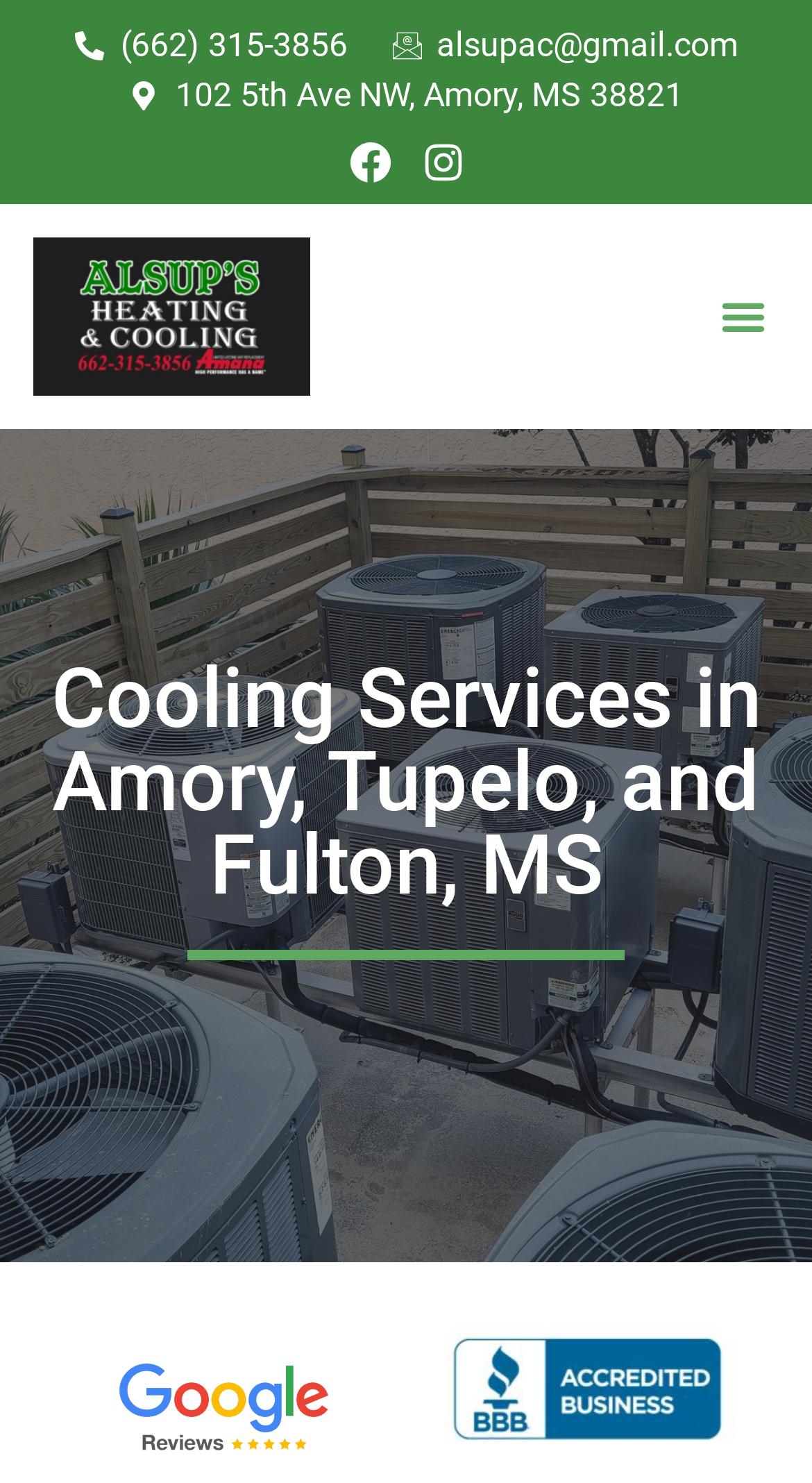Given the description "(662) 315-3856", provide the bounding box coordinates of the corresponding UI element.

[0.091, 0.014, 0.428, 0.048]